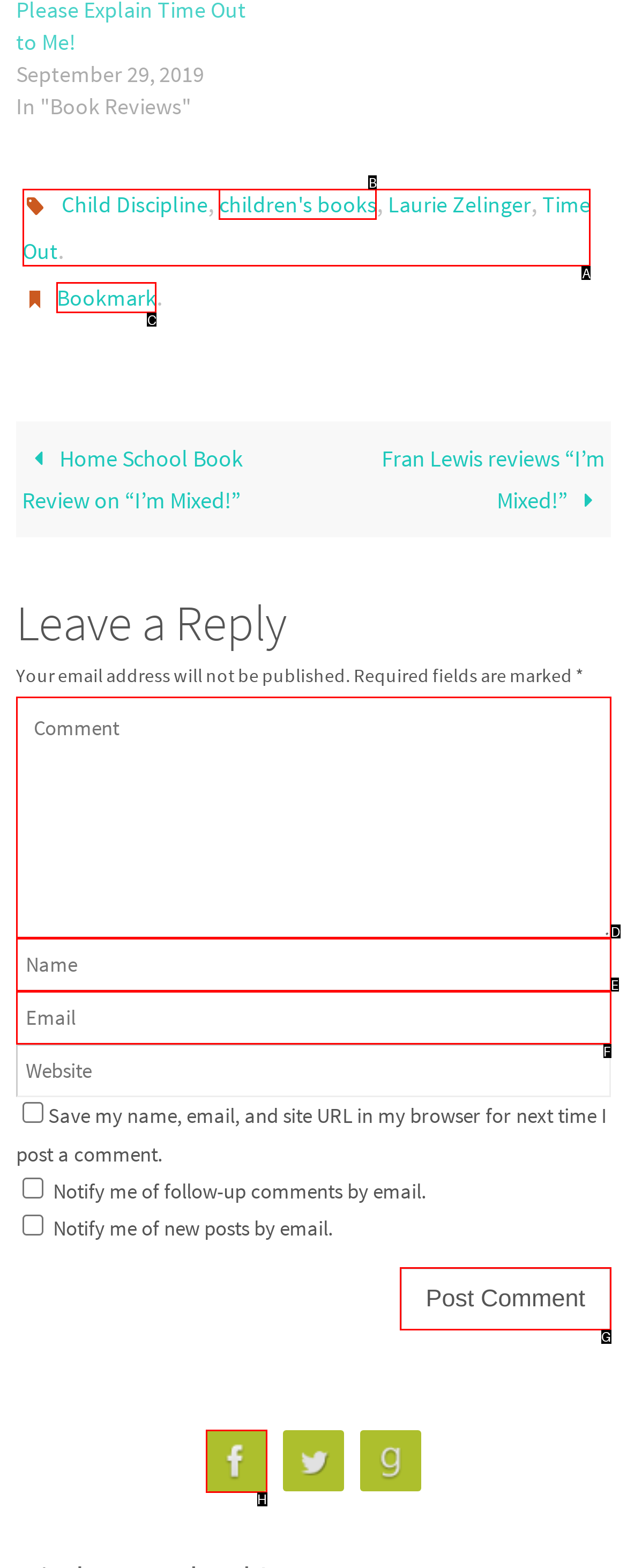Given the description: Bookmark, identify the HTML element that corresponds to it. Respond with the letter of the correct option.

C